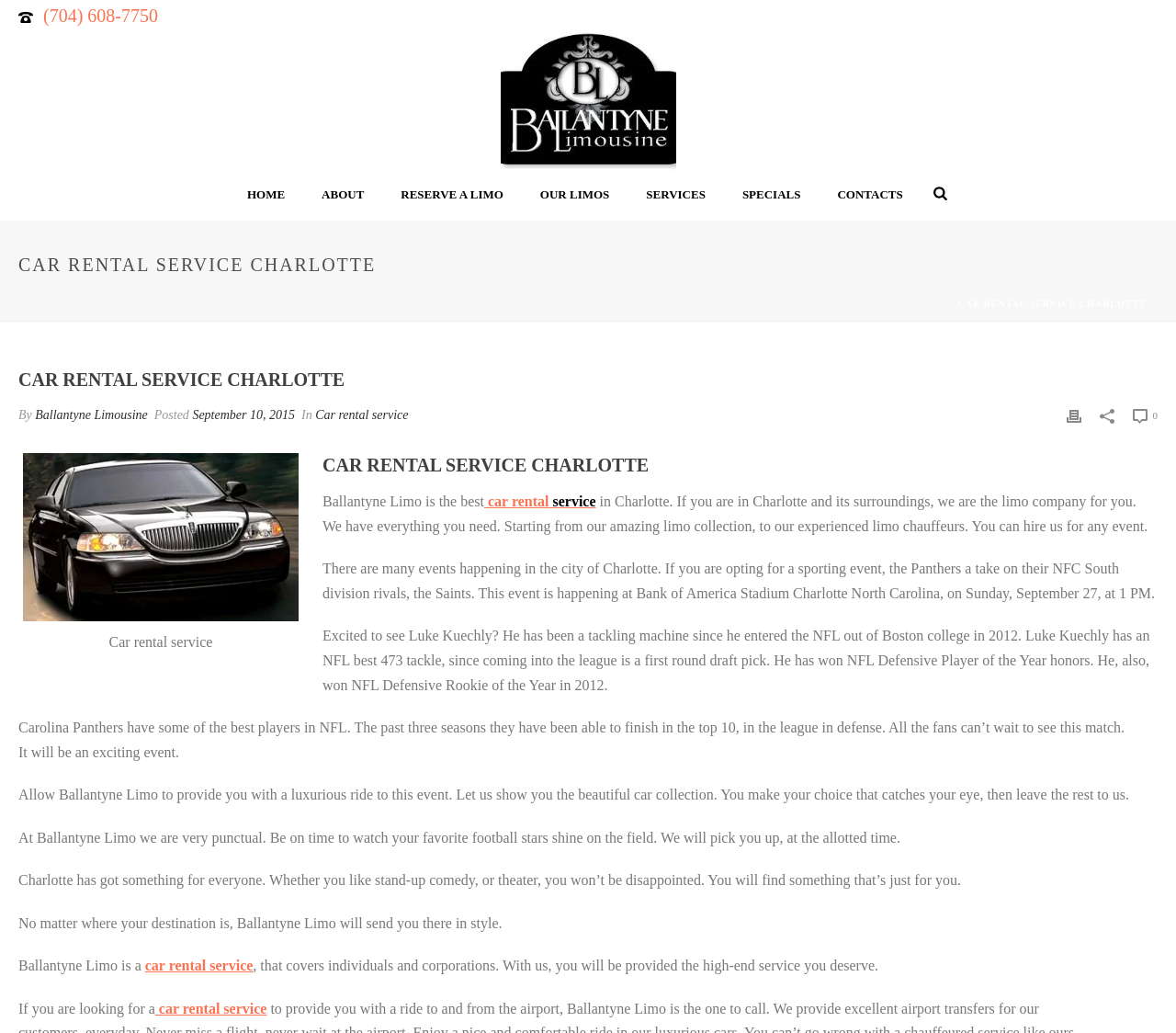Please find and generate the text of the main header of the webpage.

CAR RENTAL SERVICE CHARLOTTE